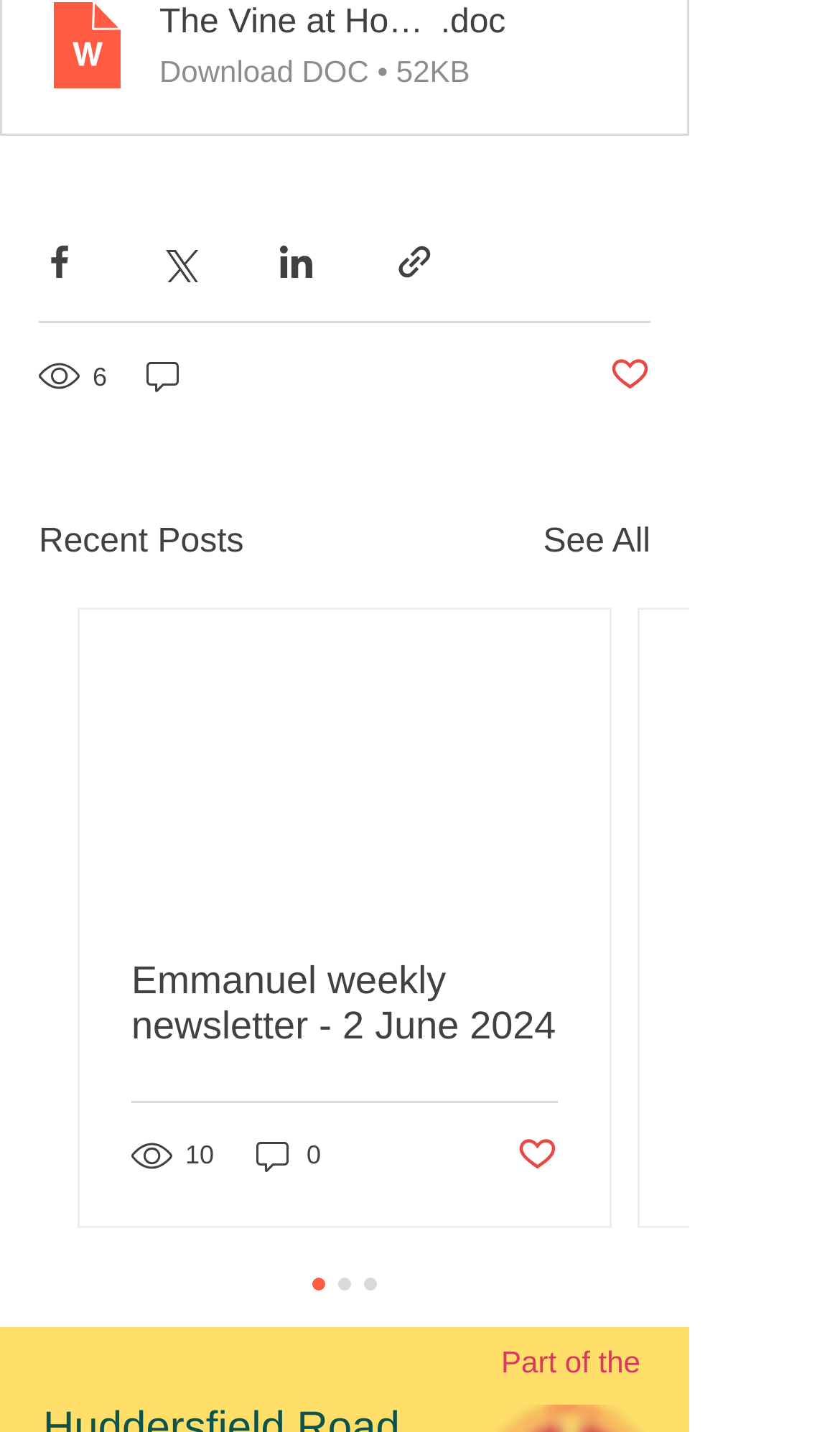Please mark the clickable region by giving the bounding box coordinates needed to complete this instruction: "Like a post".

[0.726, 0.247, 0.774, 0.278]